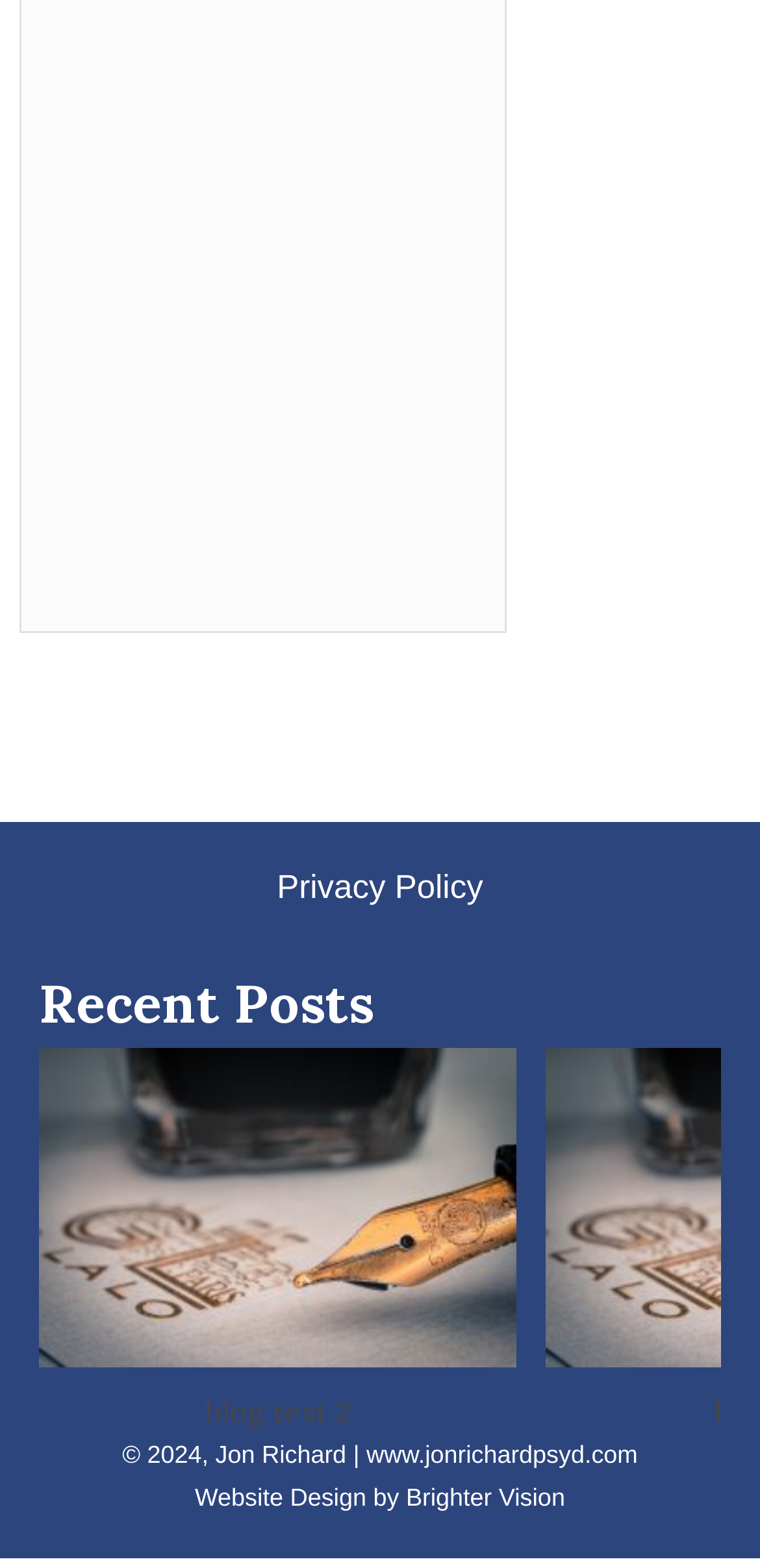Determine the bounding box of the UI element mentioned here: "blog test 2". The coordinates must be in the format [left, top, right, bottom] with values ranging from 0 to 1.

[0.051, 0.668, 0.679, 0.916]